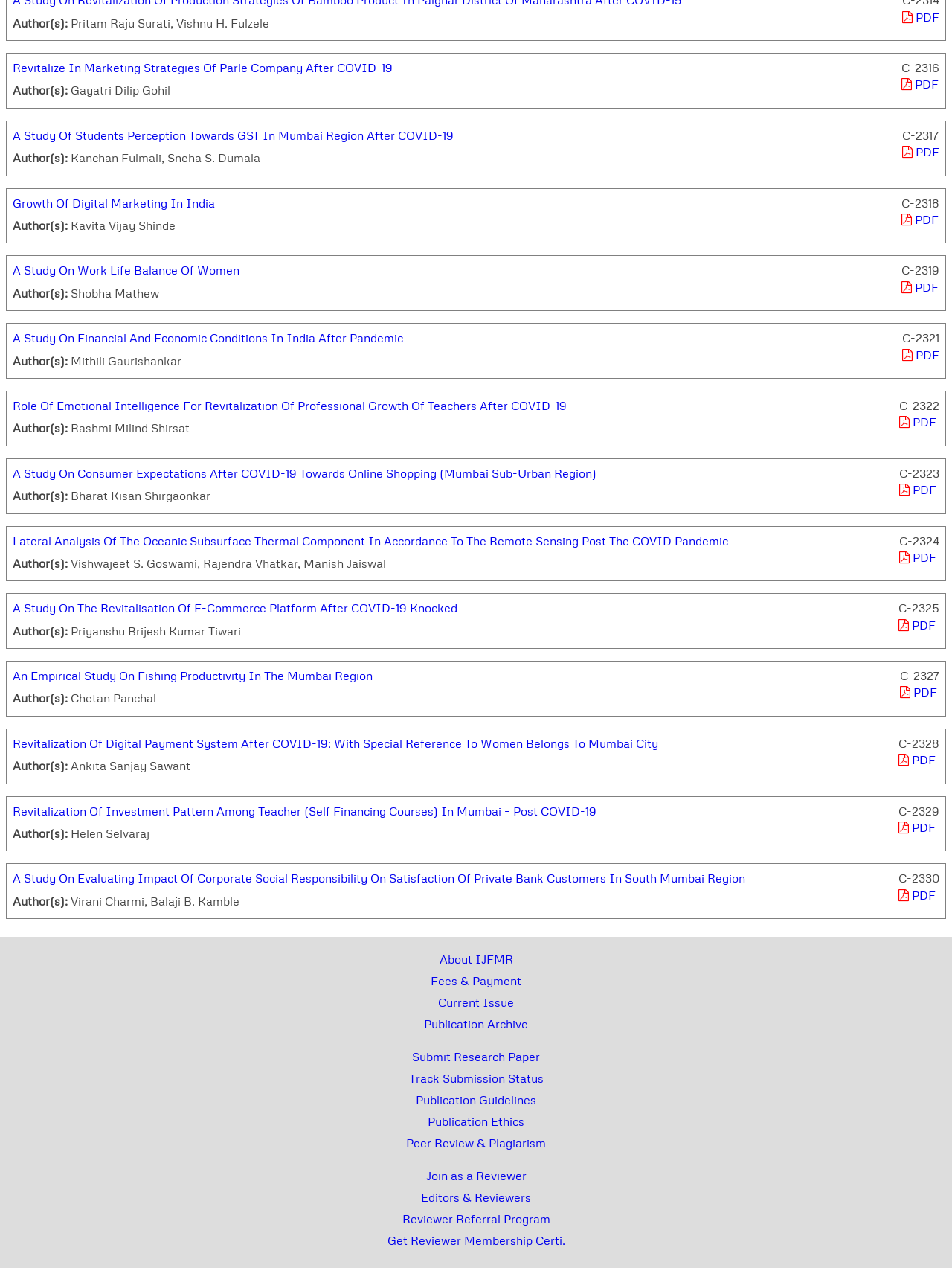Please specify the bounding box coordinates in the format (top-left x, top-left y, bottom-right x, bottom-right y), with values ranging from 0 to 1. Identify the bounding box for the UI component described as follows: Privacy Policy.

None